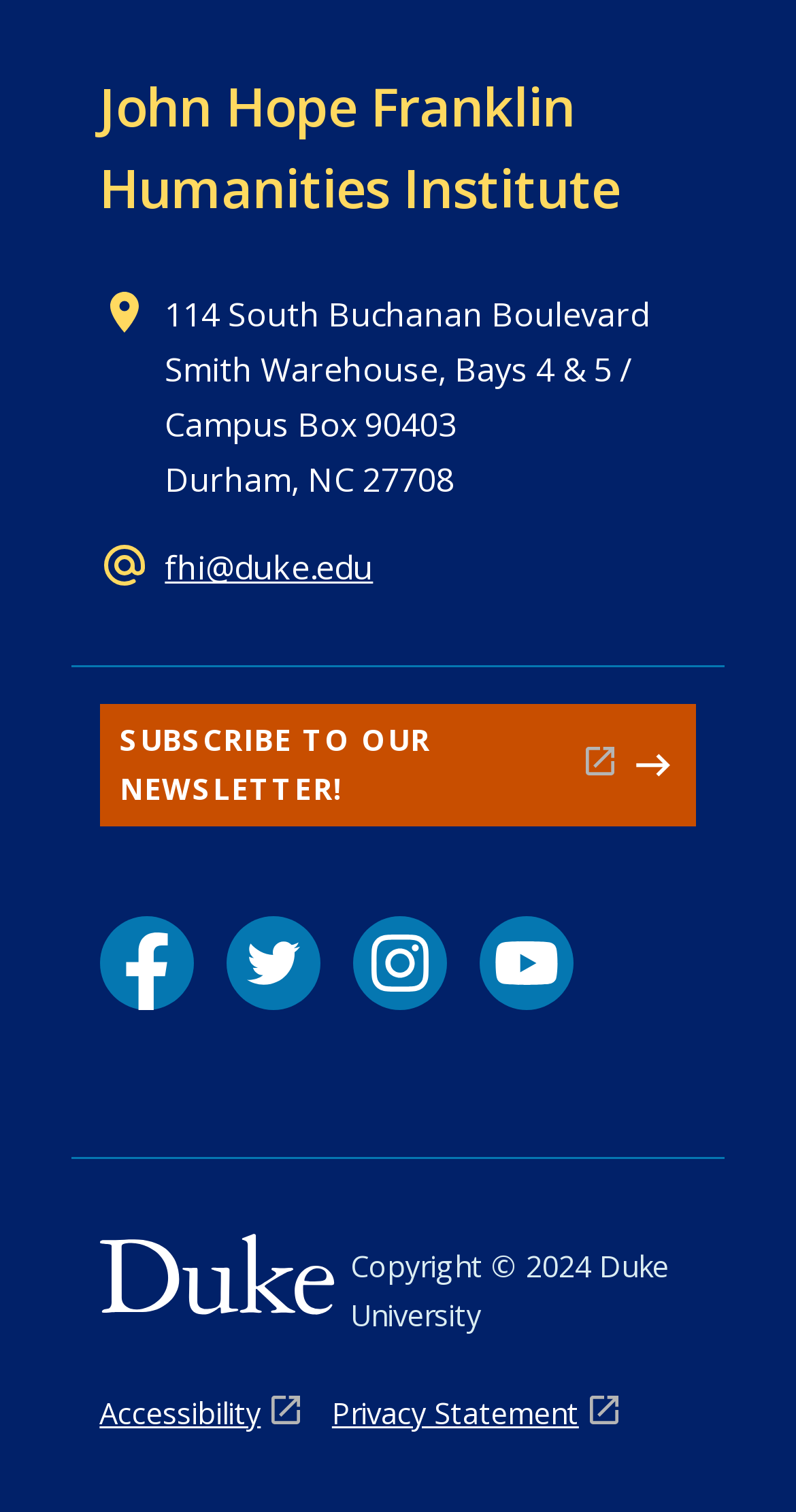Locate the bounding box coordinates of the segment that needs to be clicked to meet this instruction: "contact via email".

[0.207, 0.361, 0.469, 0.391]